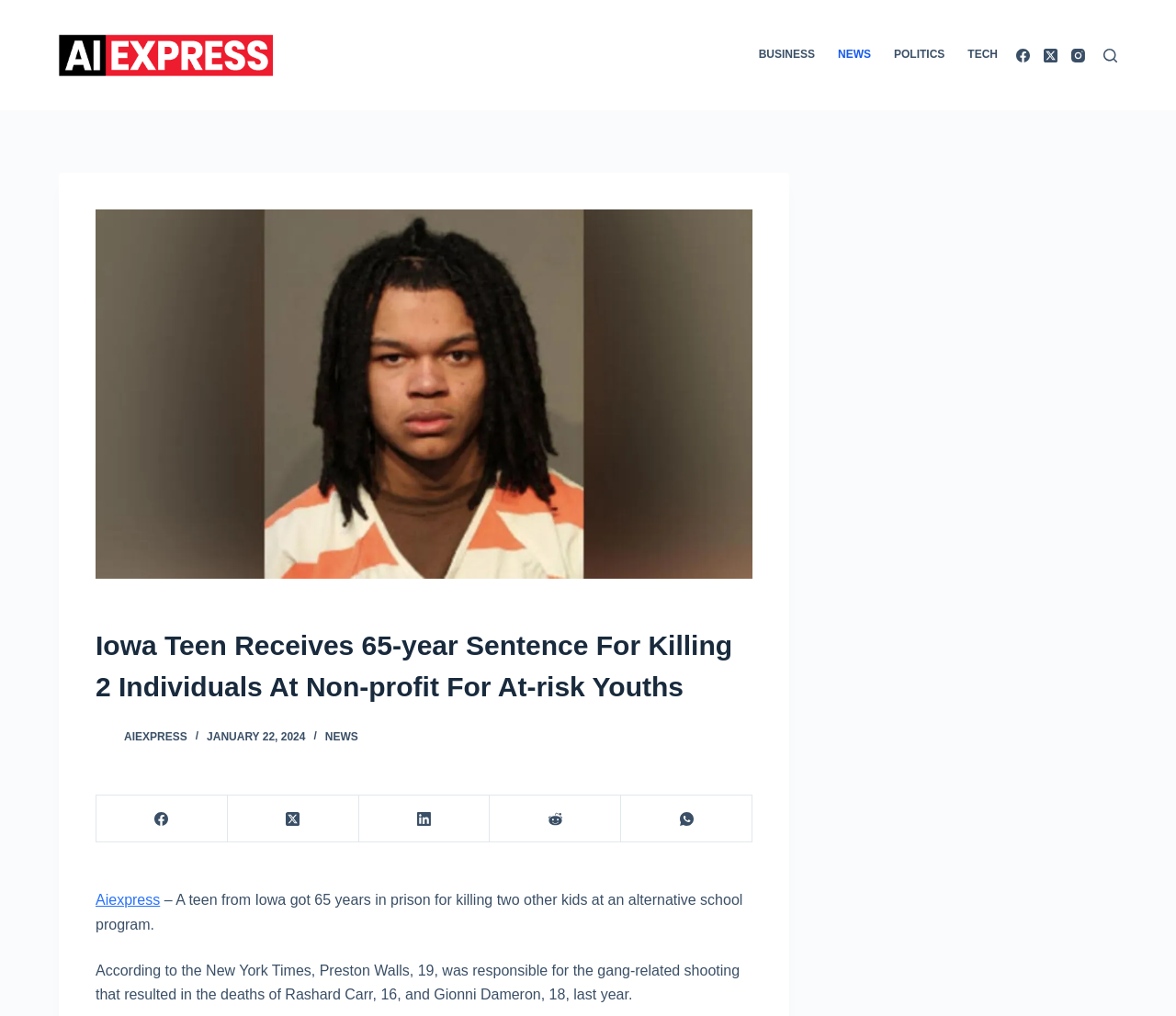What is the date of the article?
Could you answer the question in a detailed manner, providing as much information as possible?

I found the answer by reading the article content, specifically the time element that displays the date 'JANUARY 22, 2024'.